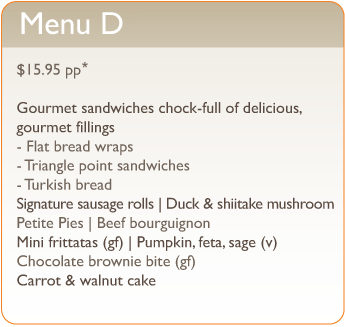Are there gluten-free options available on Menu D?
Refer to the image and provide a concise answer in one word or phrase.

Yes